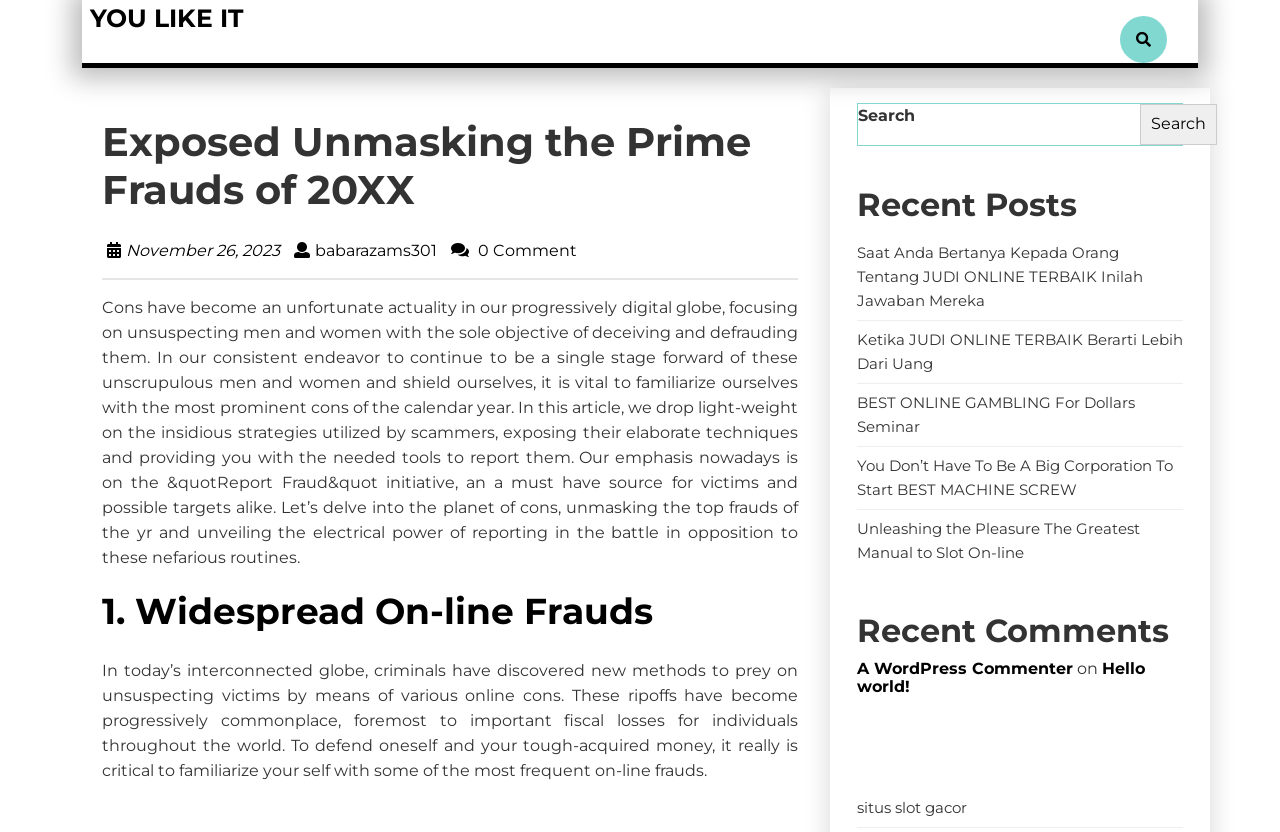How many comments are listed?
From the screenshot, supply a one-word or short-phrase answer.

1